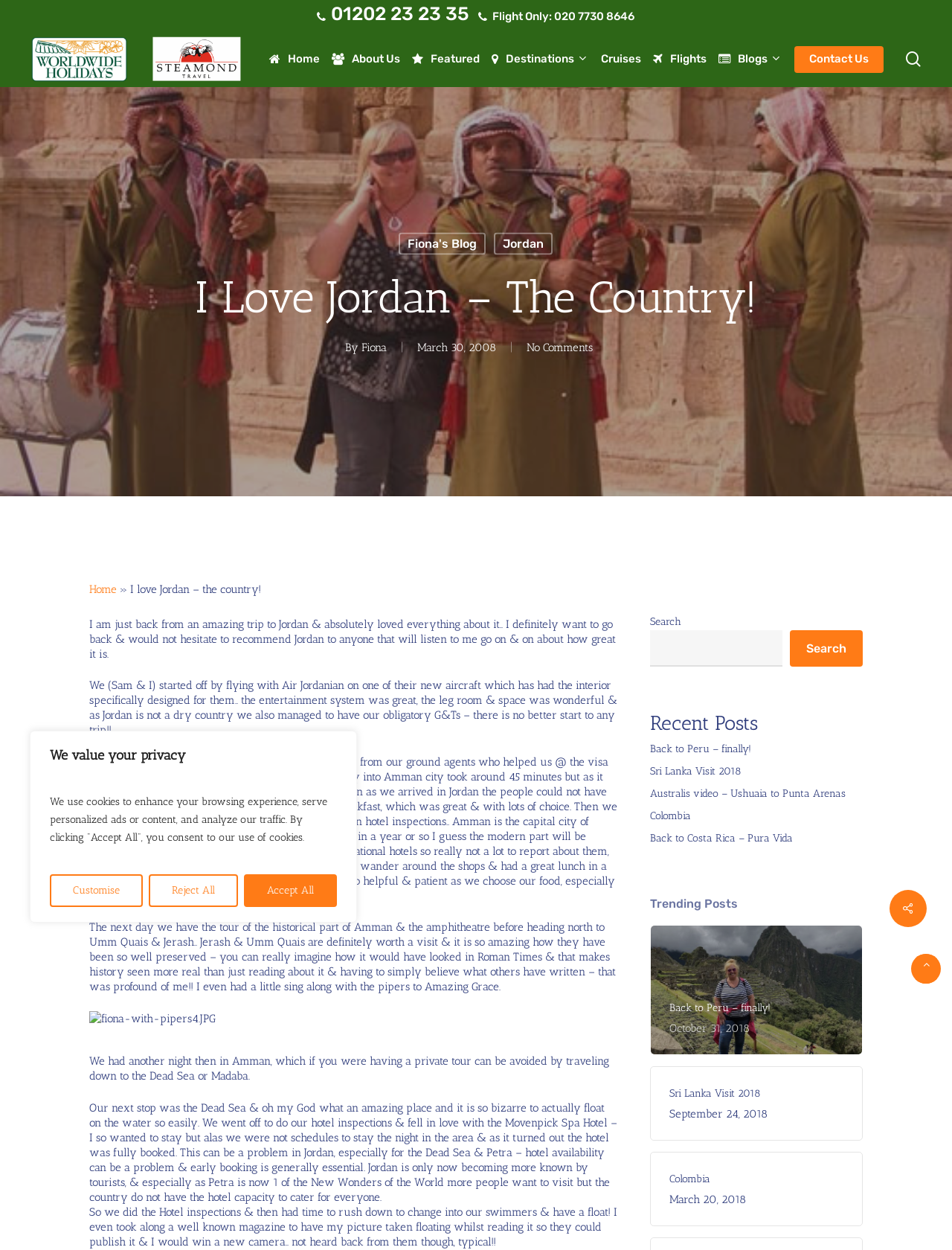Locate the bounding box coordinates of the area that needs to be clicked to fulfill the following instruction: "Search for a travel destination". The coordinates should be in the format of four float numbers between 0 and 1, namely [left, top, right, bottom].

[0.094, 0.11, 0.906, 0.155]